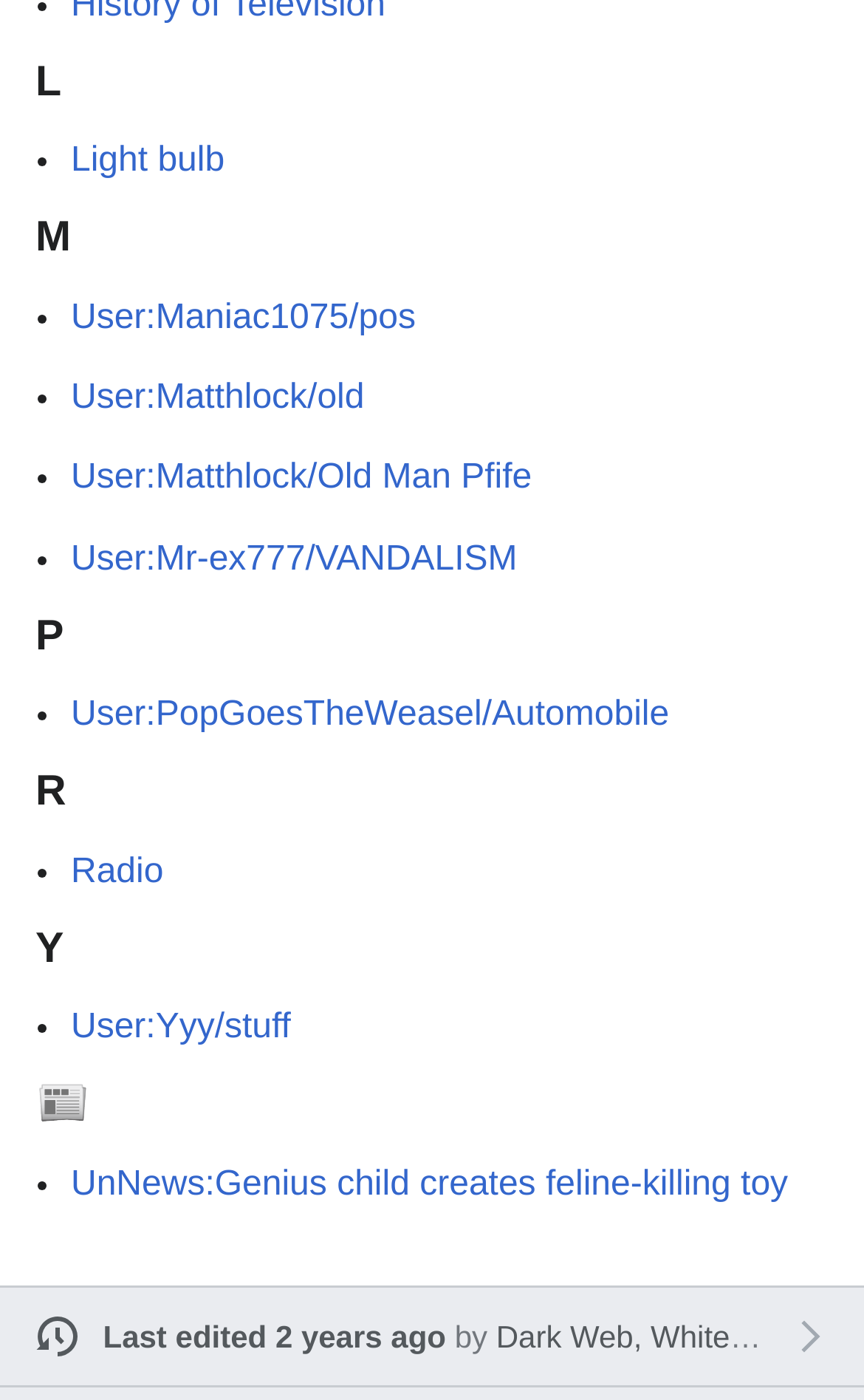Determine the bounding box coordinates for the clickable element to execute this instruction: "Subscribe to the newsletter". Provide the coordinates as four float numbers between 0 and 1, i.e., [left, top, right, bottom].

None